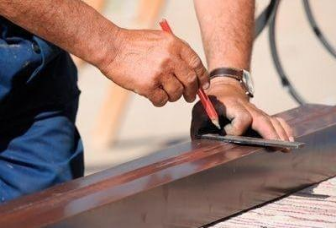What is the purpose of the metal square?
Carefully analyze the image and provide a thorough answer to the question.

The metal square is being held by the tradesperson's left hand, which helps ensure the accuracy of the cut lines, indicating that it is being used as a tool to achieve precise measurements.